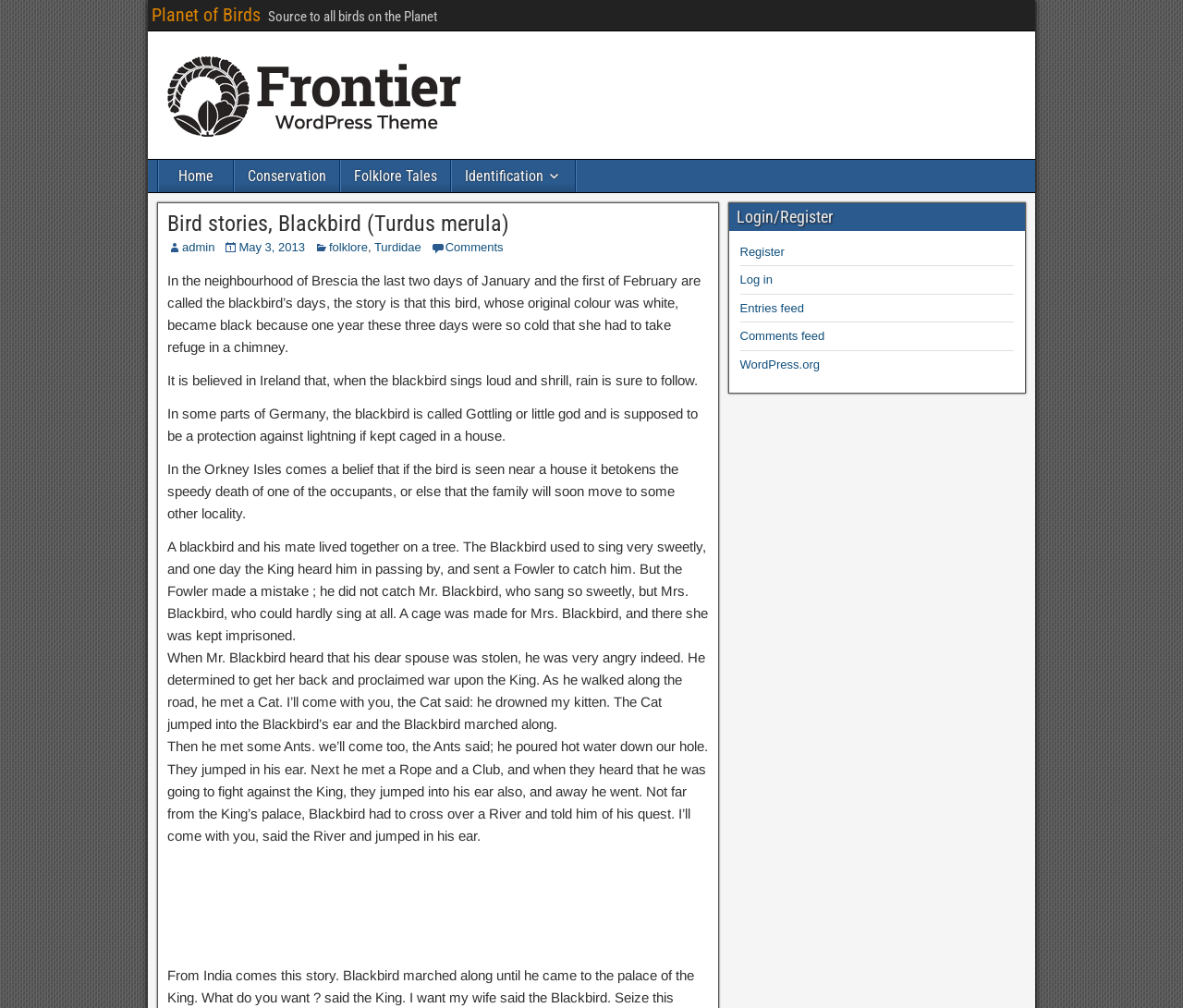What is the name of the bird in the story?
Refer to the image and give a detailed response to the question.

The answer can be found in the heading 'Bird stories, Blackbird (Turdus merula)' which is located at the top of the webpage. The heading is a link and it contains the name of the bird, which is Blackbird.